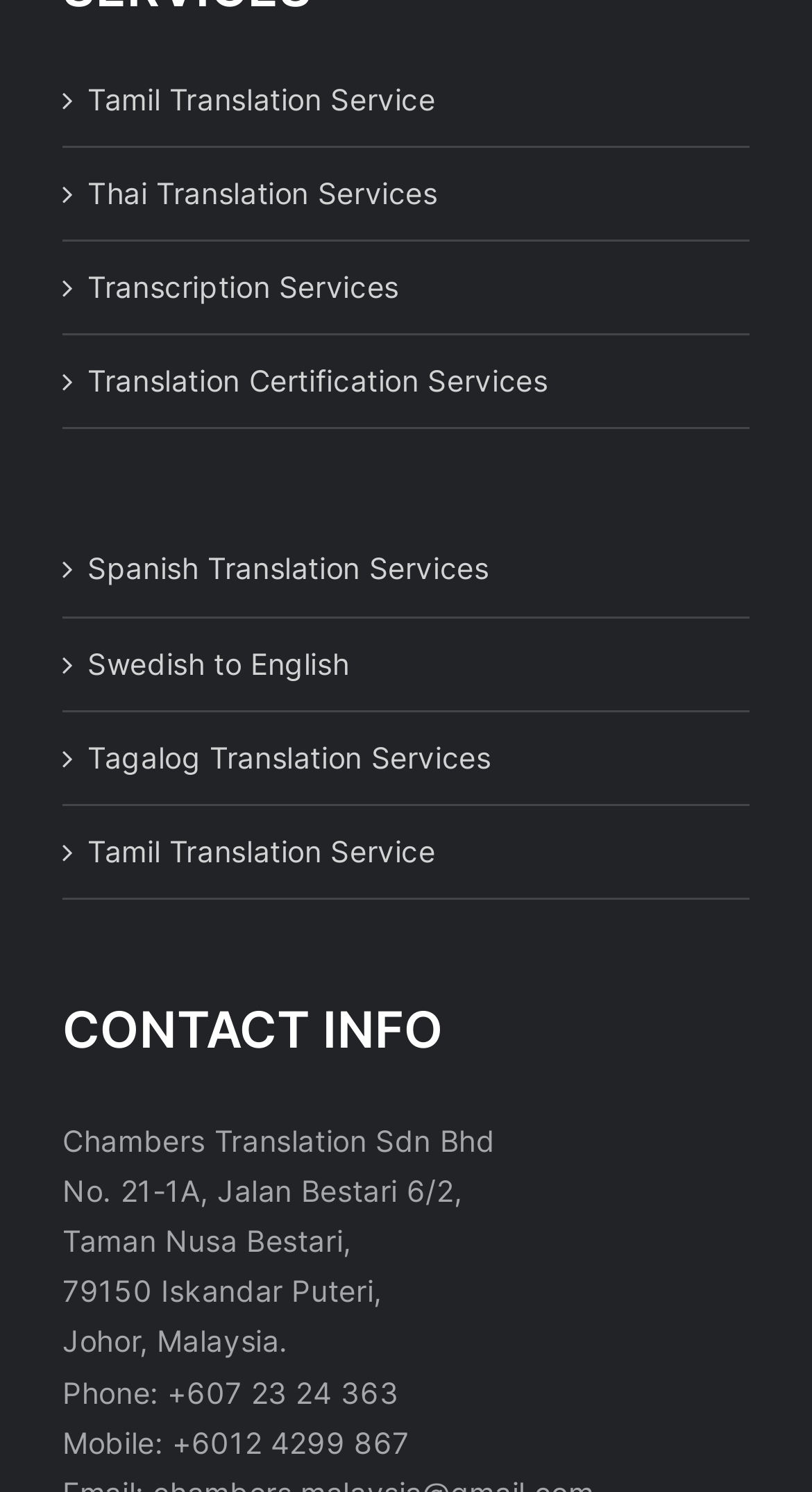Locate the bounding box coordinates of the region to be clicked to comply with the following instruction: "Get Spanish Translation Services". The coordinates must be four float numbers between 0 and 1, in the form [left, top, right, bottom].

[0.108, 0.365, 0.897, 0.399]